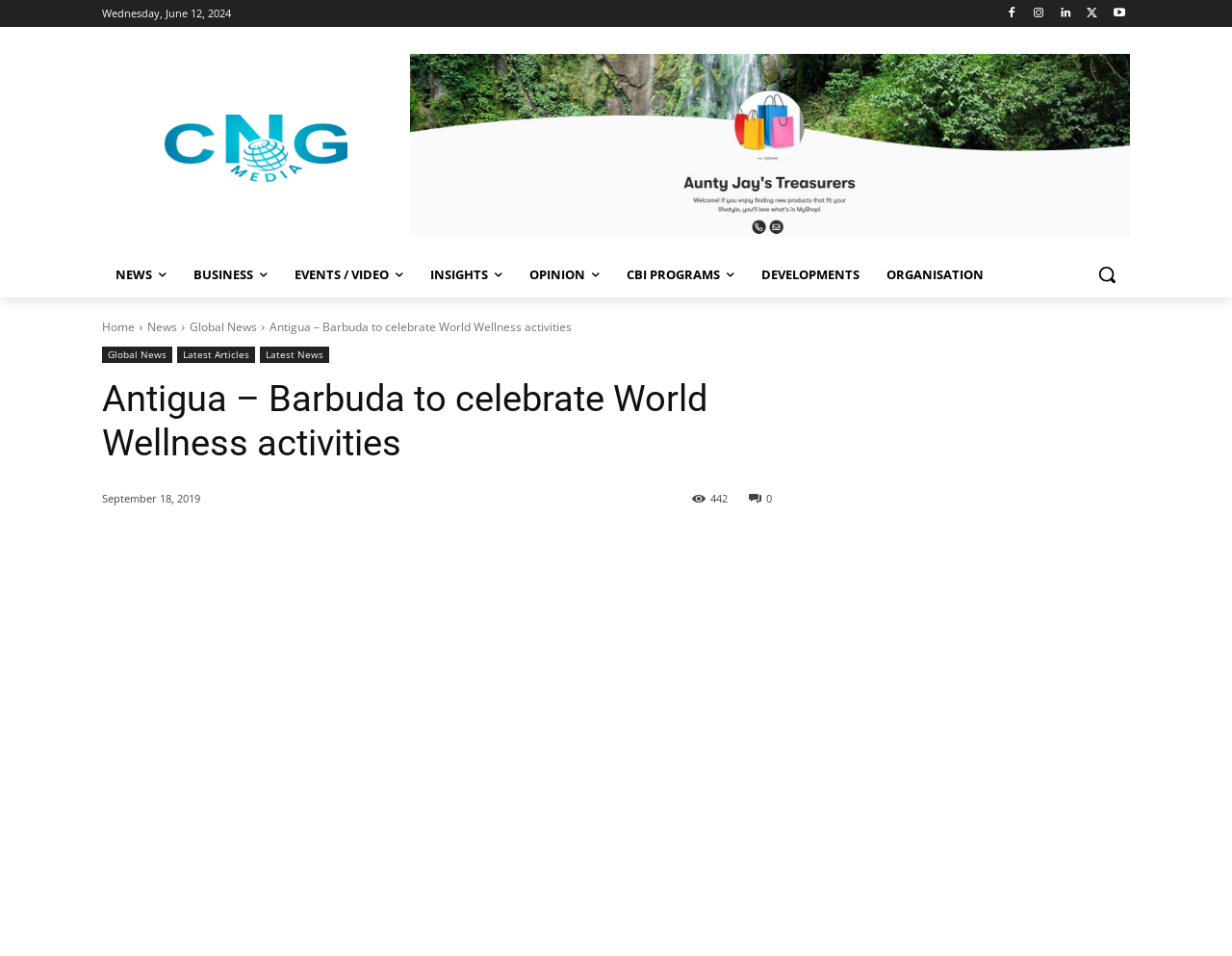Provide the bounding box coordinates for the UI element that is described as: "Events / Video".

[0.228, 0.263, 0.338, 0.311]